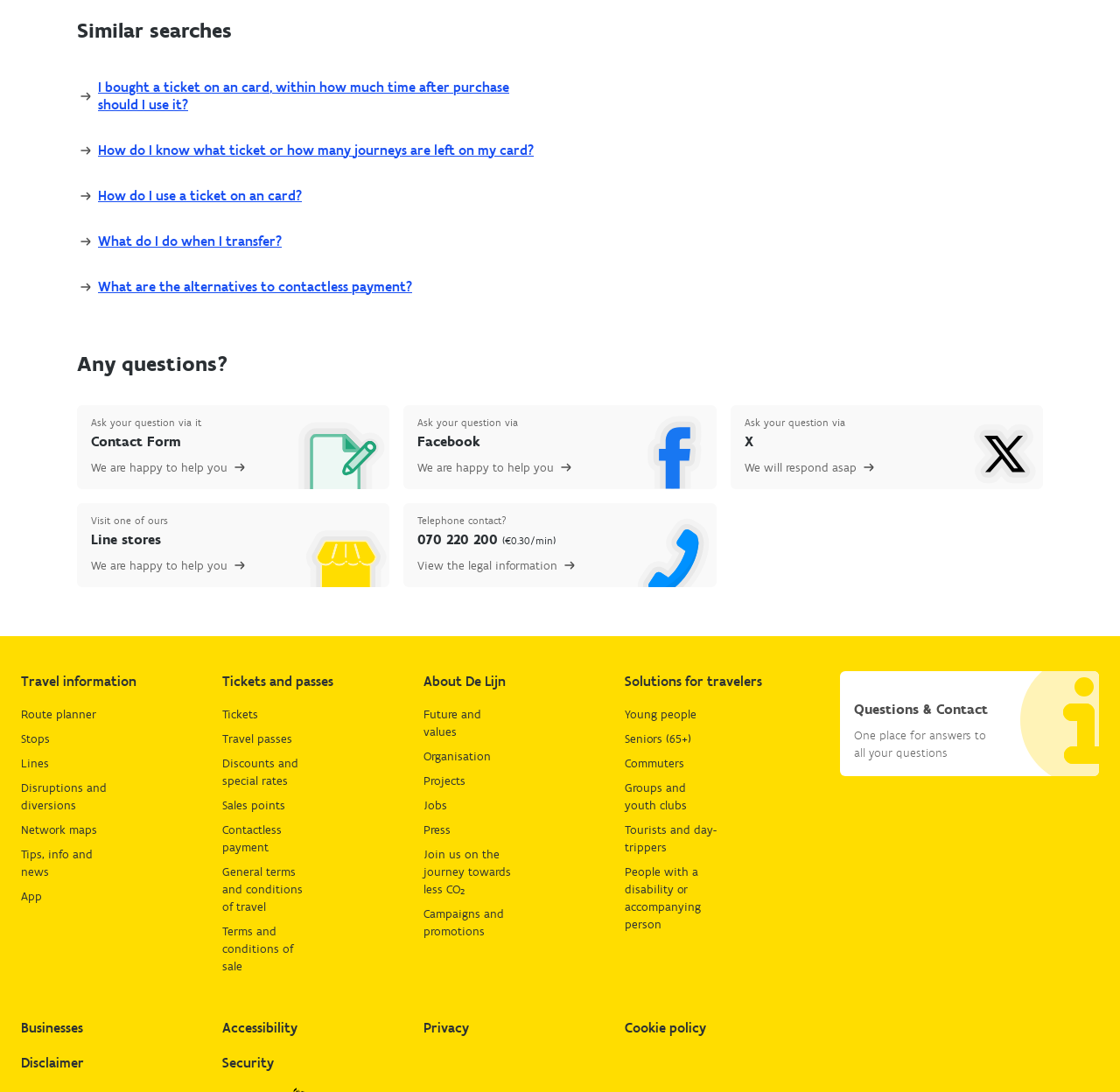Provide a one-word or short-phrase response to the question:
How many ways are provided to ask a question?

4